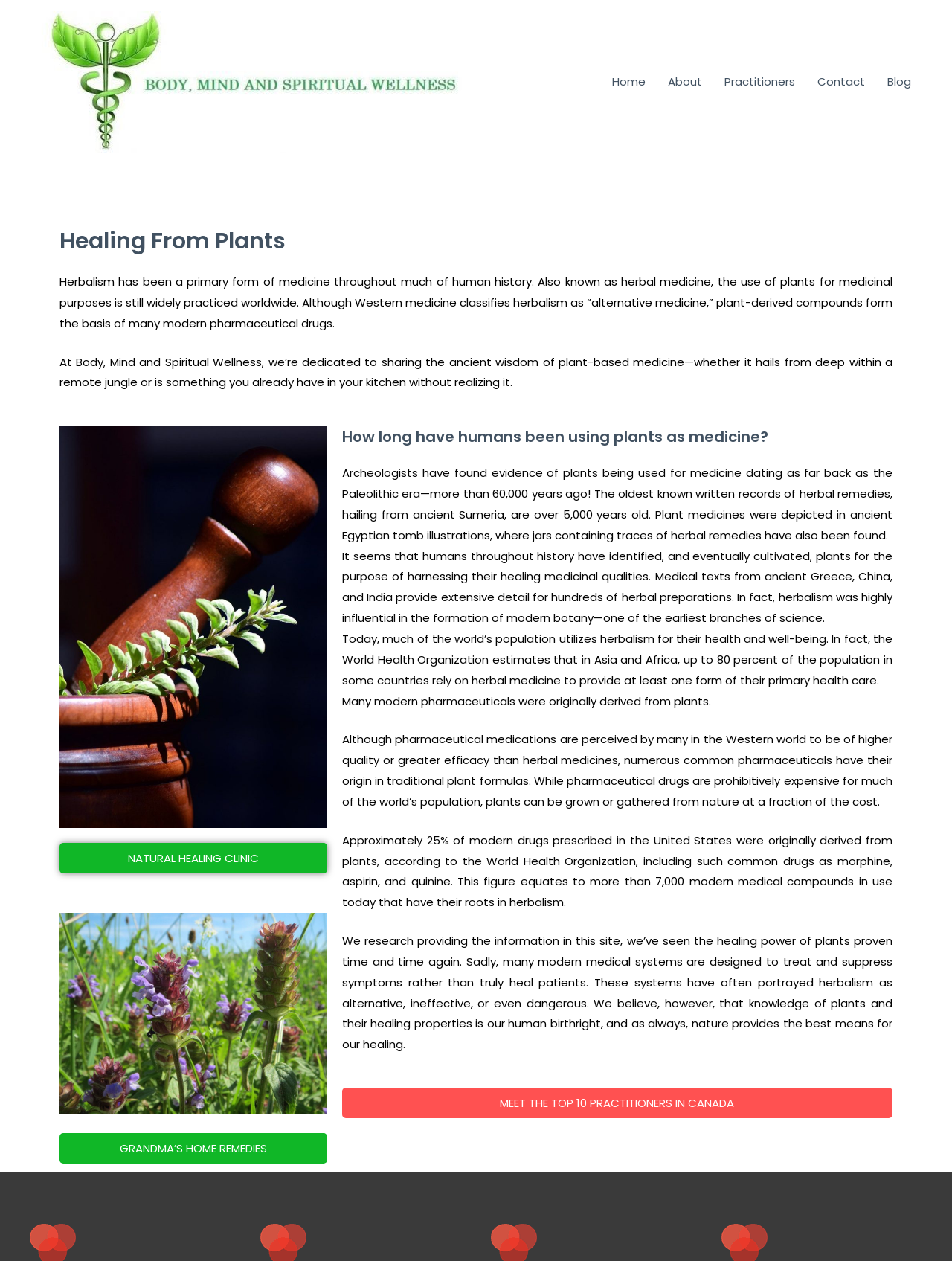How many modern medical compounds in use today have their roots in herbalism?
Deliver a detailed and extensive answer to the question.

According to the webpage, approximately 25% of modern drugs prescribed in the United States were originally derived from plants, and this figure equates to more than 7,000 modern medical compounds in use today that have their roots in herbalism.